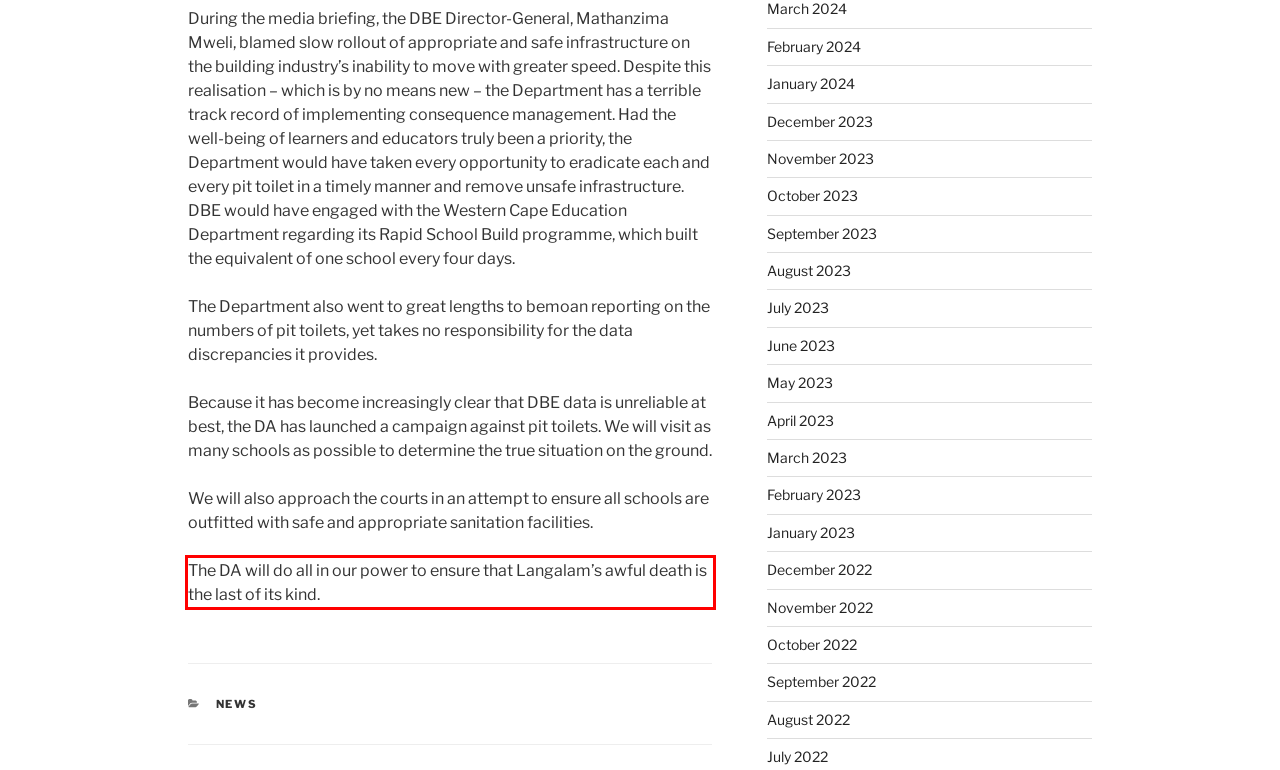There is a screenshot of a webpage with a red bounding box around a UI element. Please use OCR to extract the text within the red bounding box.

The DA will do all in our power to ensure that Langalam’s awful death is the last of its kind.